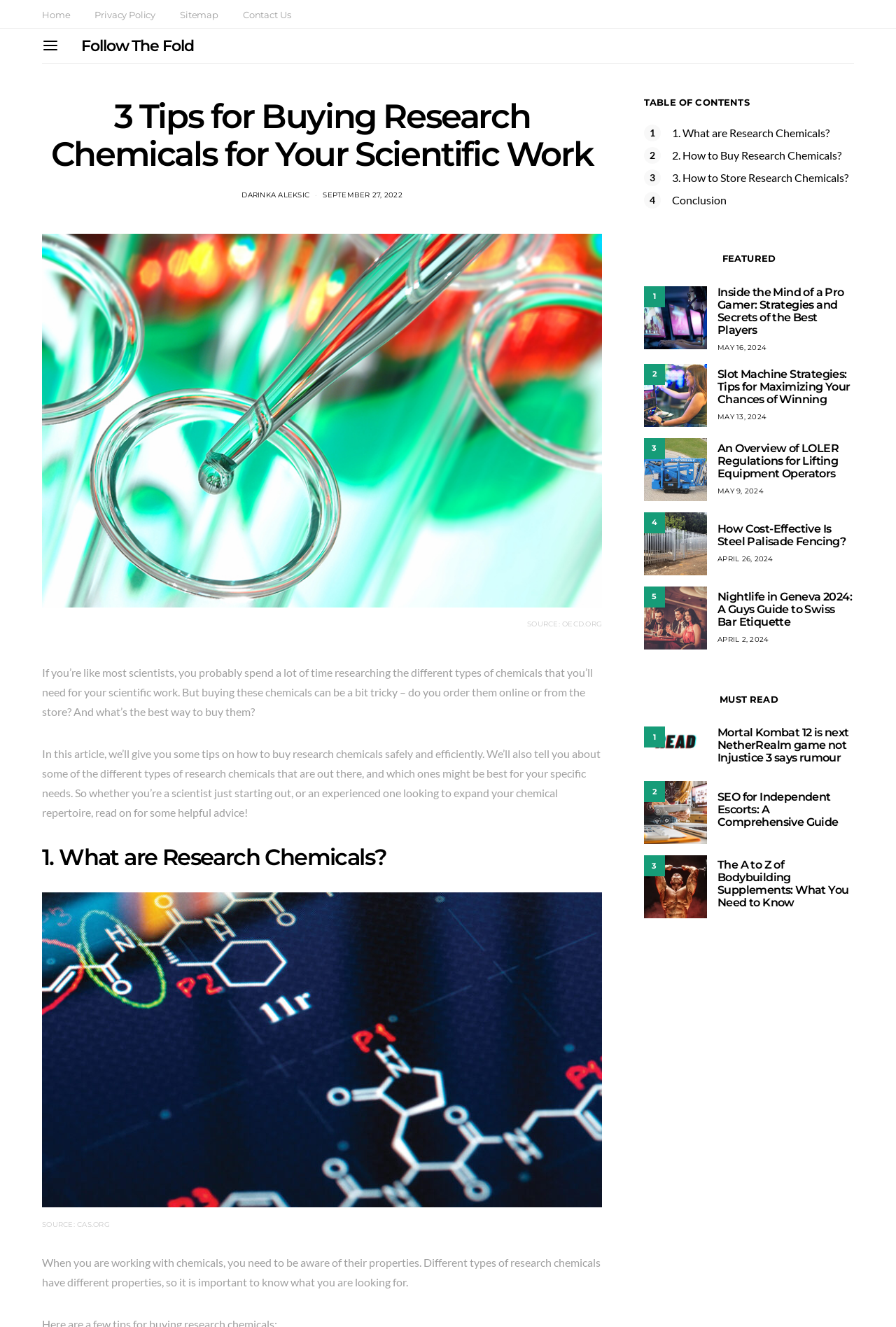Please specify the bounding box coordinates of the area that should be clicked to accomplish the following instruction: "Click the 'Inside the Mind of a Pro Gamer: Strategies and Secrets of the Best Players' link". The coordinates should consist of four float numbers between 0 and 1, i.e., [left, top, right, bottom].

[0.801, 0.215, 0.942, 0.253]